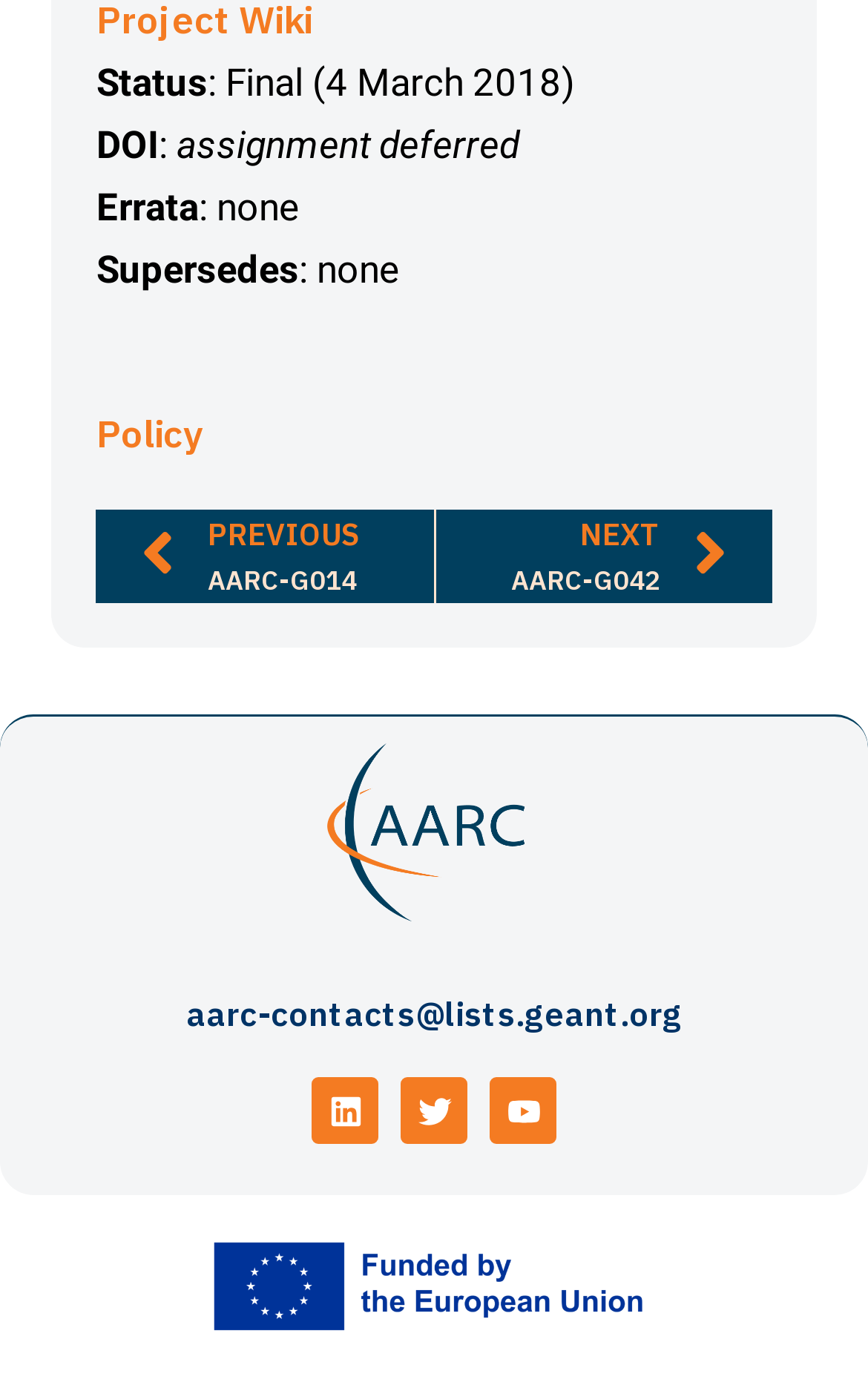How many links are there to social media platforms?
Analyze the image and provide a thorough answer to the question.

There are three links to social media platforms at the bottom of the webpage, which are Linkedin, Twitter, and Youtube. Each of these links has an accompanying image.